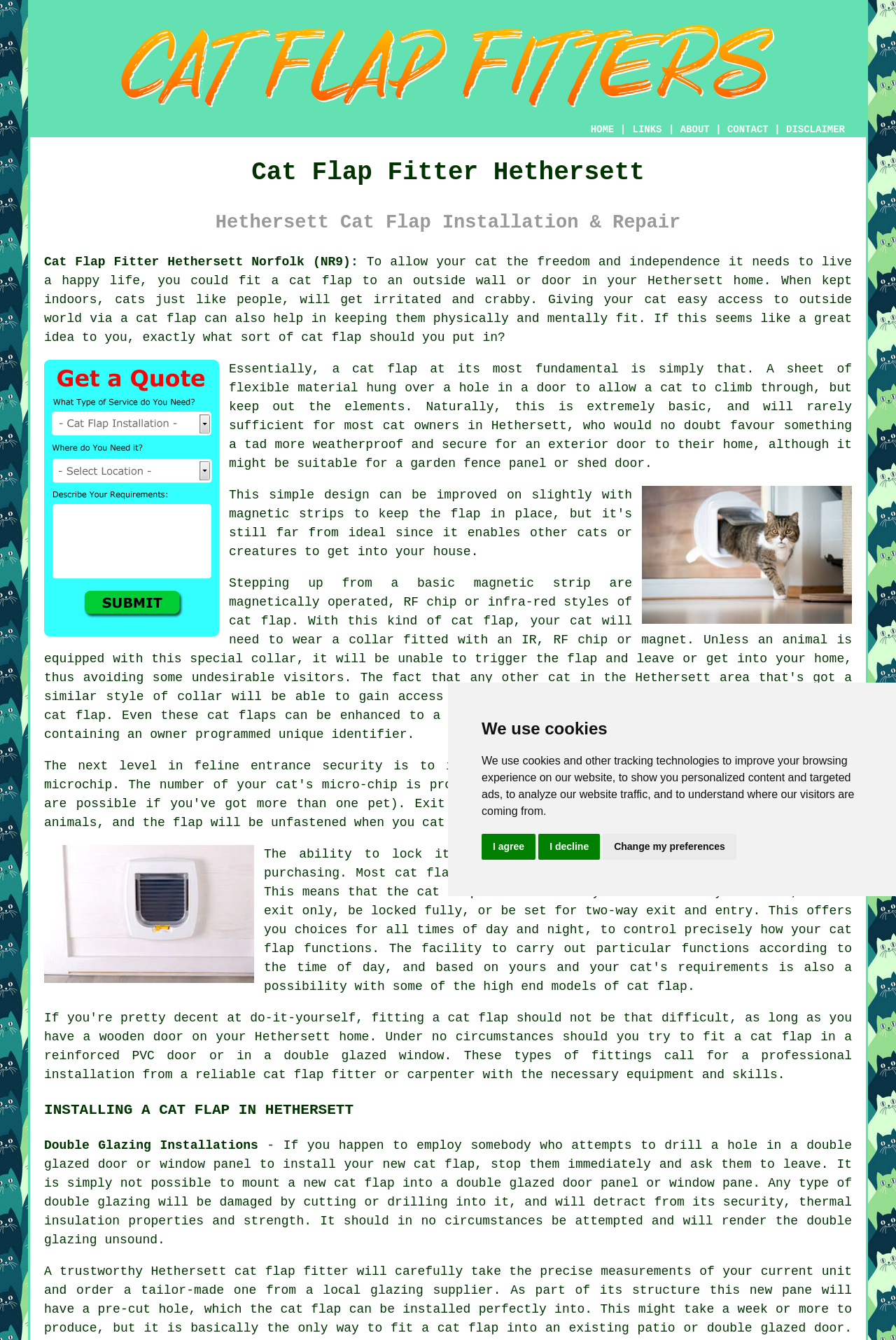Pinpoint the bounding box coordinates of the element to be clicked to execute the instruction: "Click the 'CONTACT' link".

[0.812, 0.092, 0.858, 0.101]